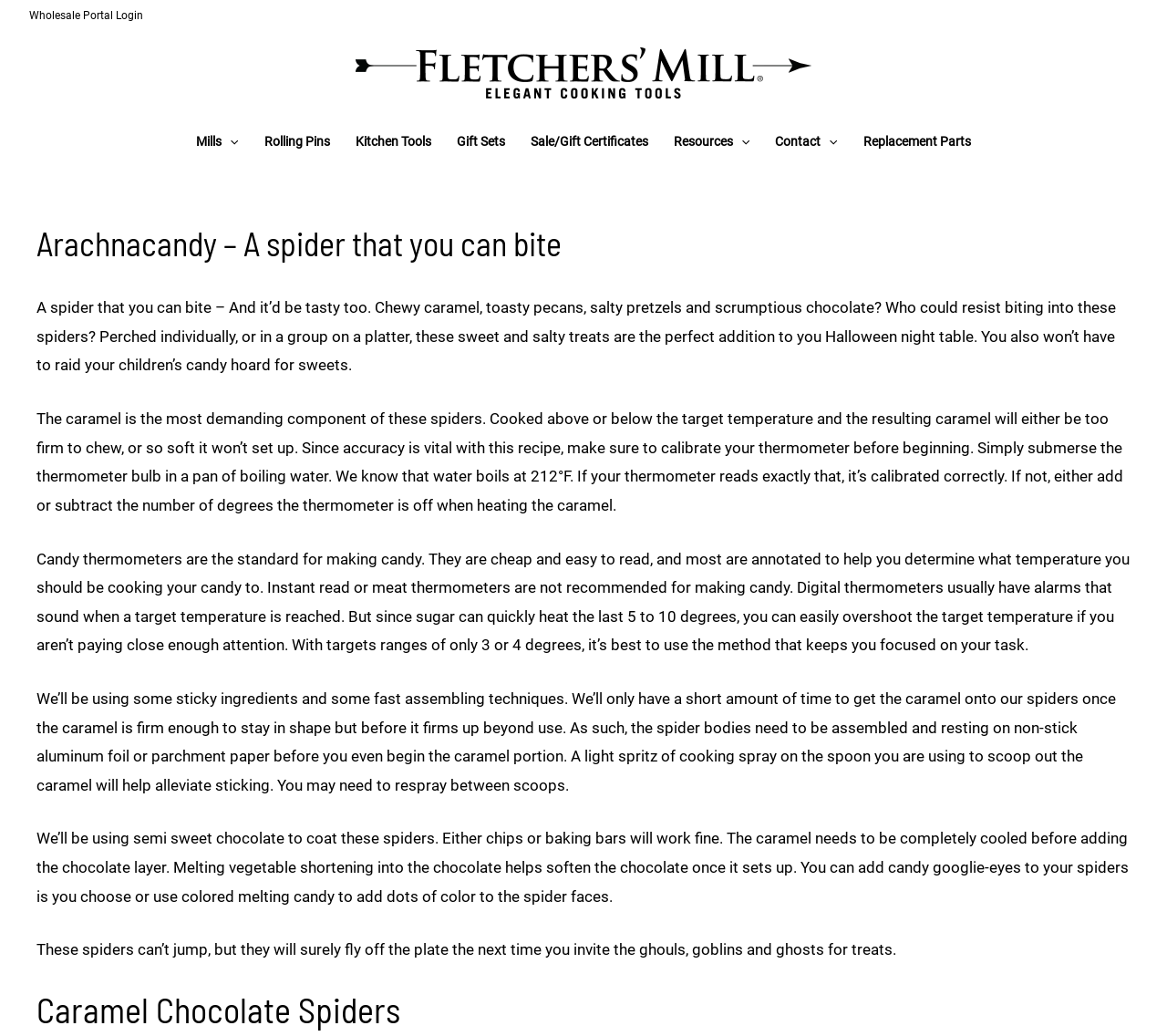Specify the bounding box coordinates of the element's area that should be clicked to execute the given instruction: "Click on Wholesale Portal Login". The coordinates should be four float numbers between 0 and 1, i.e., [left, top, right, bottom].

[0.016, 0.0, 0.132, 0.031]